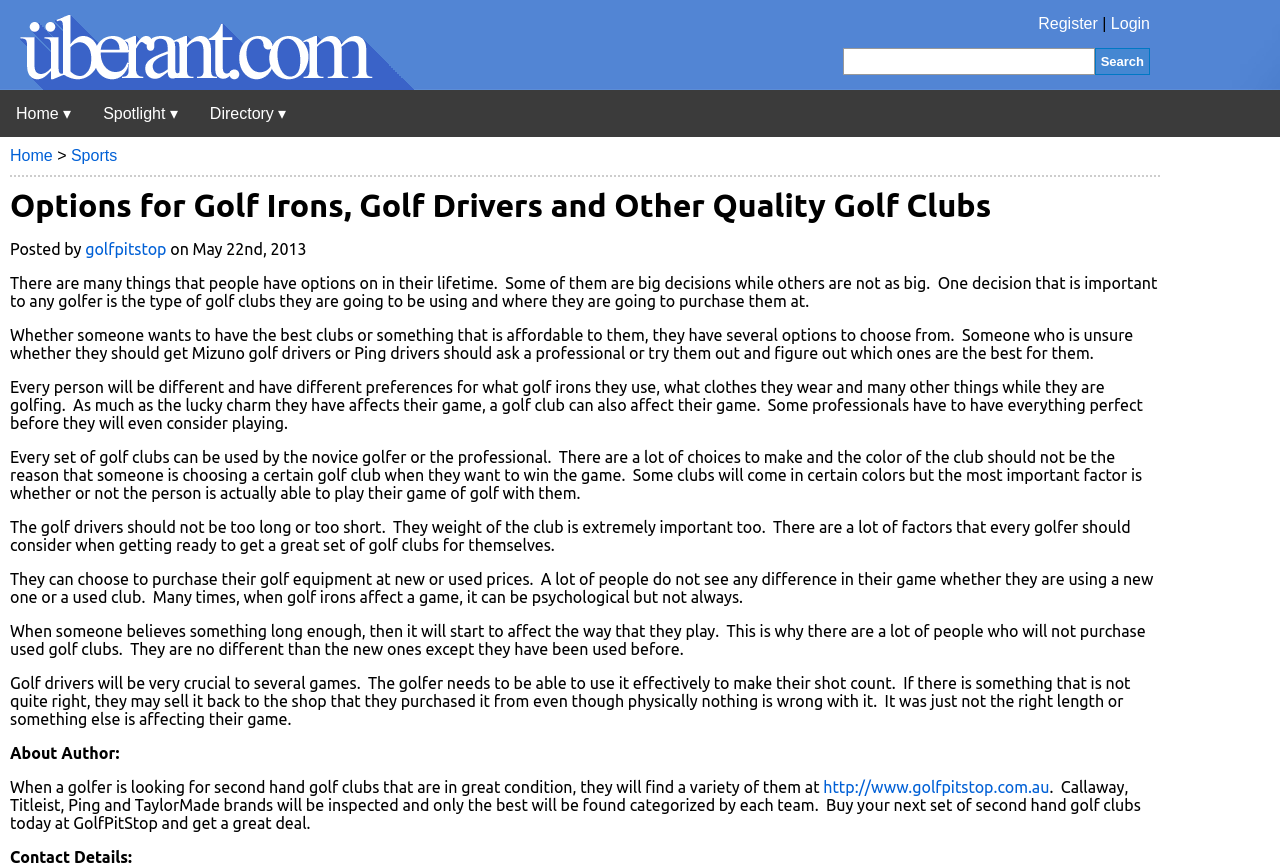What is the website about?
Using the image, elaborate on the answer with as much detail as possible.

Based on the content of the webpage, it appears to be about golf clubs, specifically discussing the options available for golf irons, golf drivers, and other quality golf clubs.